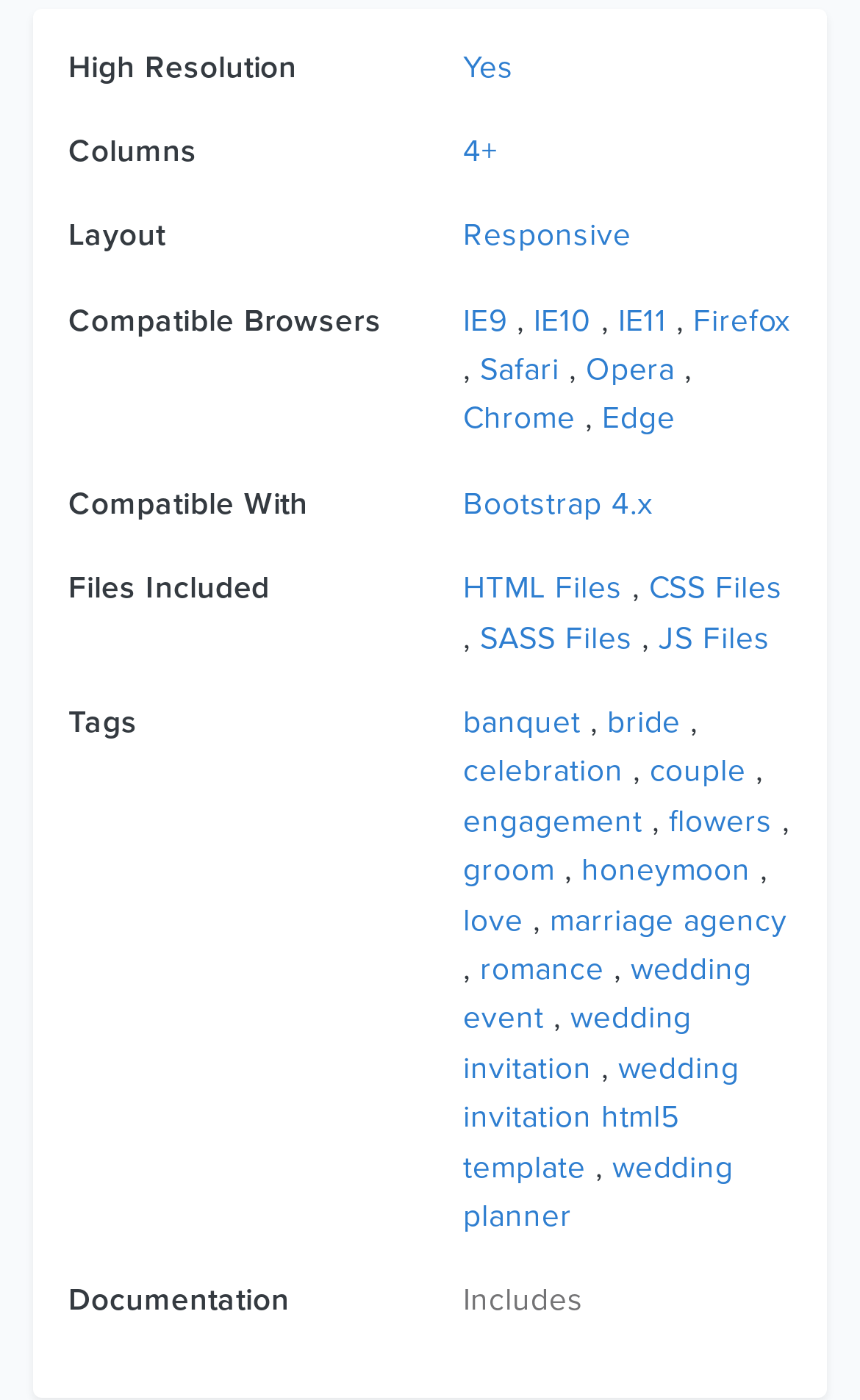Pinpoint the bounding box coordinates of the area that should be clicked to complete the following instruction: "Choose 'Responsive' layout". The coordinates must be given as four float numbers between 0 and 1, i.e., [left, top, right, bottom].

[0.538, 0.155, 0.734, 0.182]